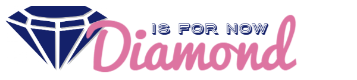Describe thoroughly the contents of the image.

The image features a vibrant and stylish logo with the phrase "is for now" prominently displayed above the word "Diamond." The design incorporates a sleek blue diamond icon on the left, which symbolizes luxury and elegance. The text "Diamond" is styled in a playful pink script, creating a striking contrast that emphasizes the brand's modern and inviting aesthetic. This logo represents a youthful and fashionable approach to diamond-related content, reflecting a focus on both timeless beauty and contemporary style.